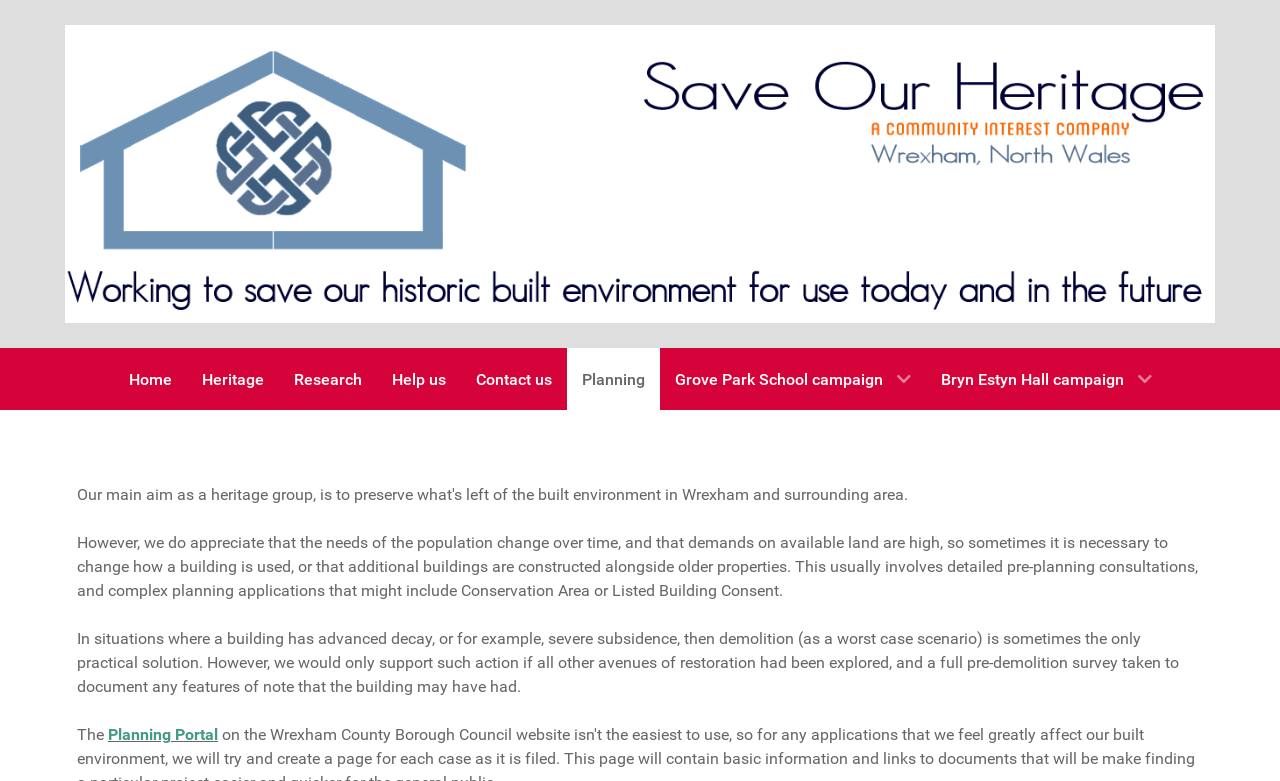Please indicate the bounding box coordinates for the clickable area to complete the following task: "View Grove Park School campaign". The coordinates should be specified as four float numbers between 0 and 1, i.e., [left, top, right, bottom].

[0.515, 0.446, 0.723, 0.525]